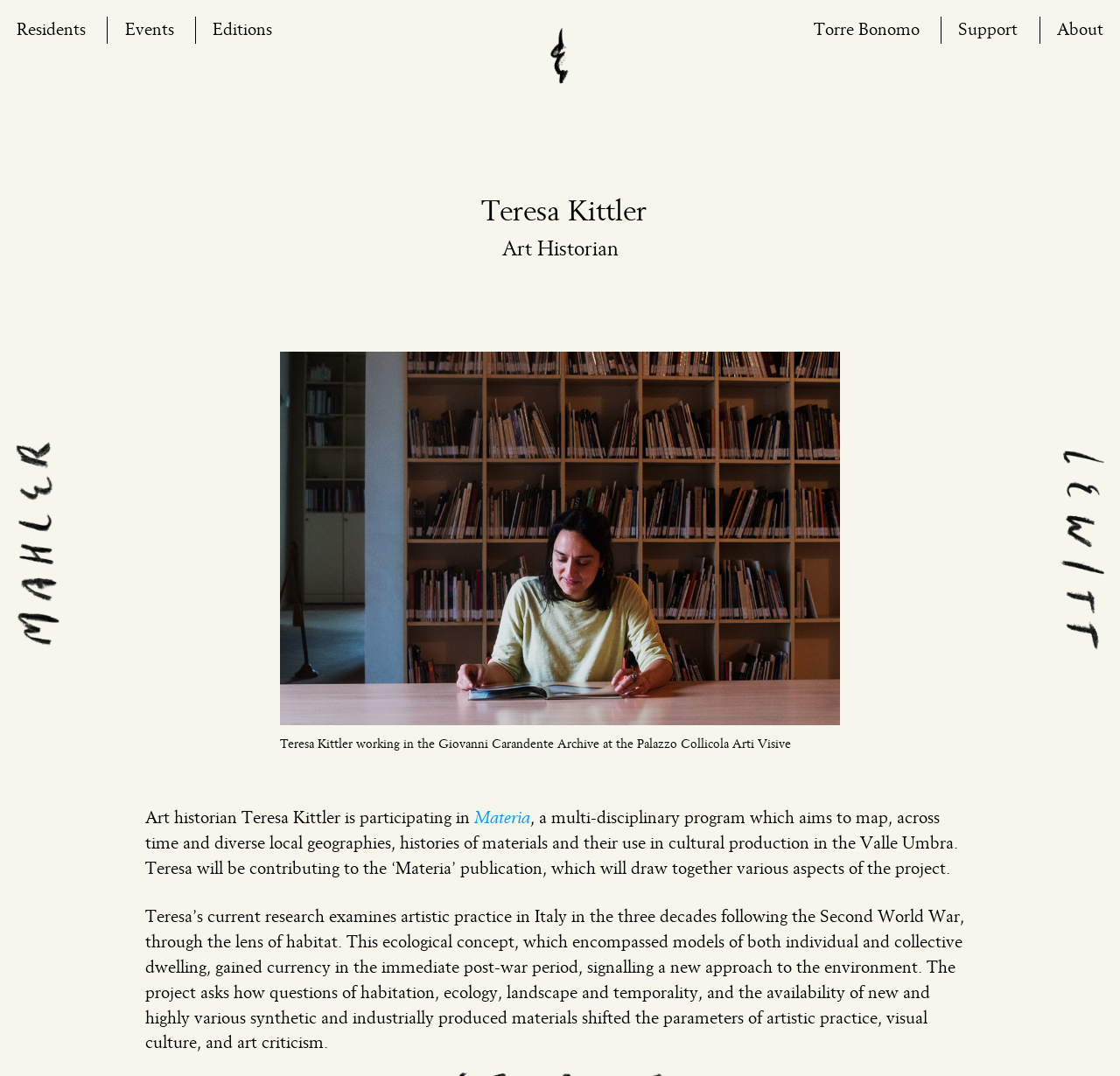Given the description "About", provide the bounding box coordinates of the corresponding UI element.

None